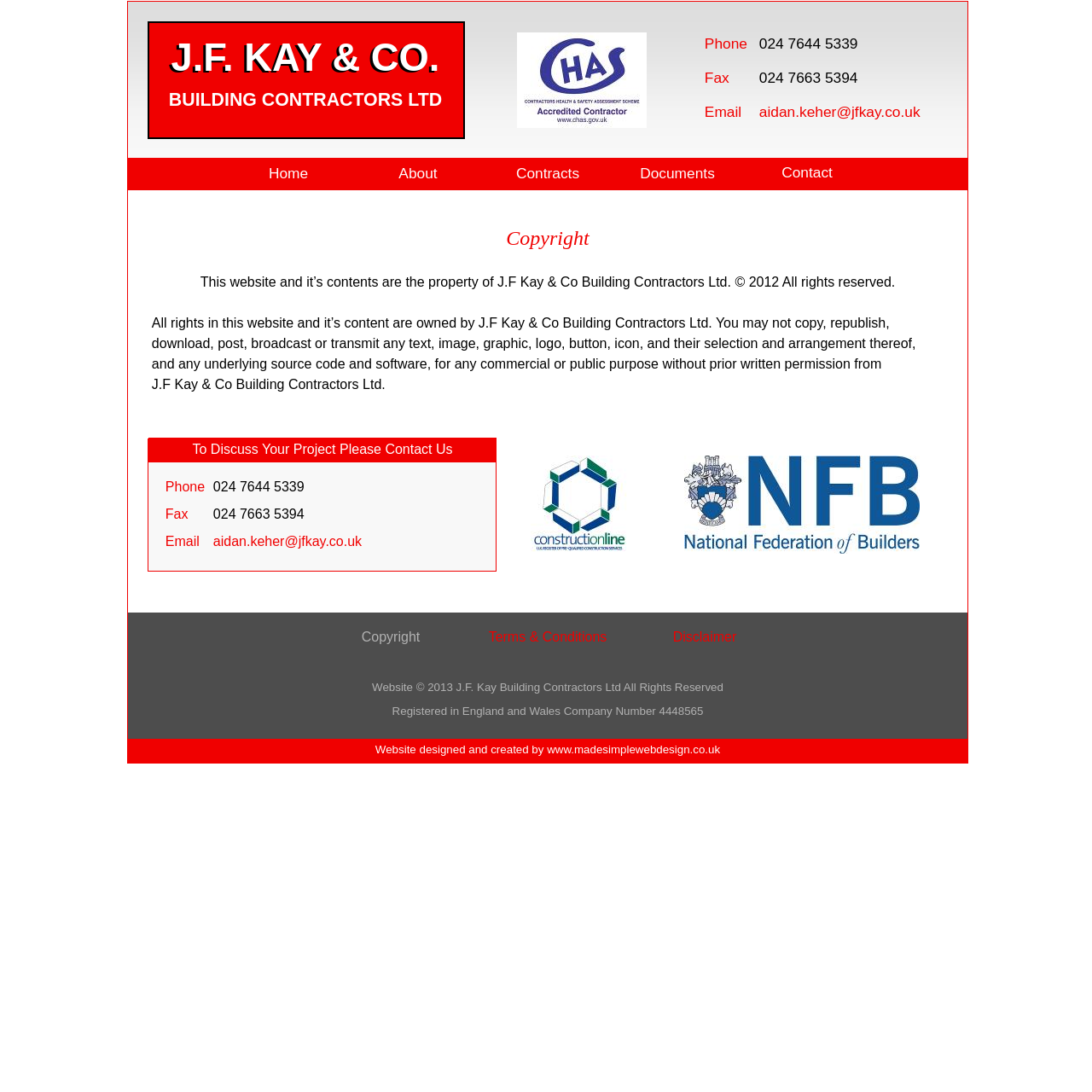Refer to the image and answer the question with as much detail as possible: What is the email address?

I looked at the entire webpage, but I couldn't find an email address listed anywhere. It's possible that it's not publicly available or is not displayed on this webpage.